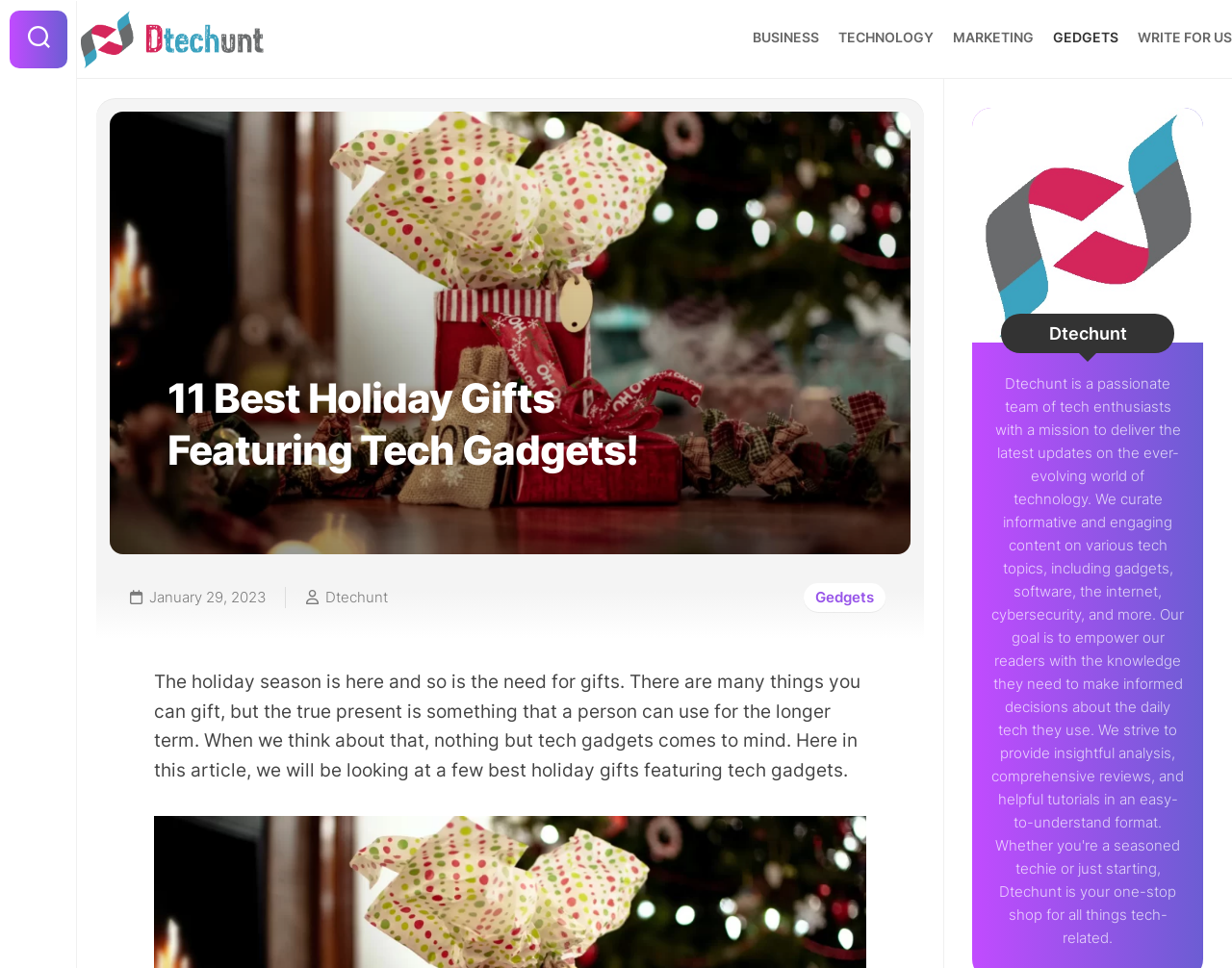Give the bounding box coordinates for this UI element: "Current Page Parent Gedgets". The coordinates should be four float numbers between 0 and 1, arranged as [left, top, right, bottom].

[0.823, 0.029, 0.877, 0.049]